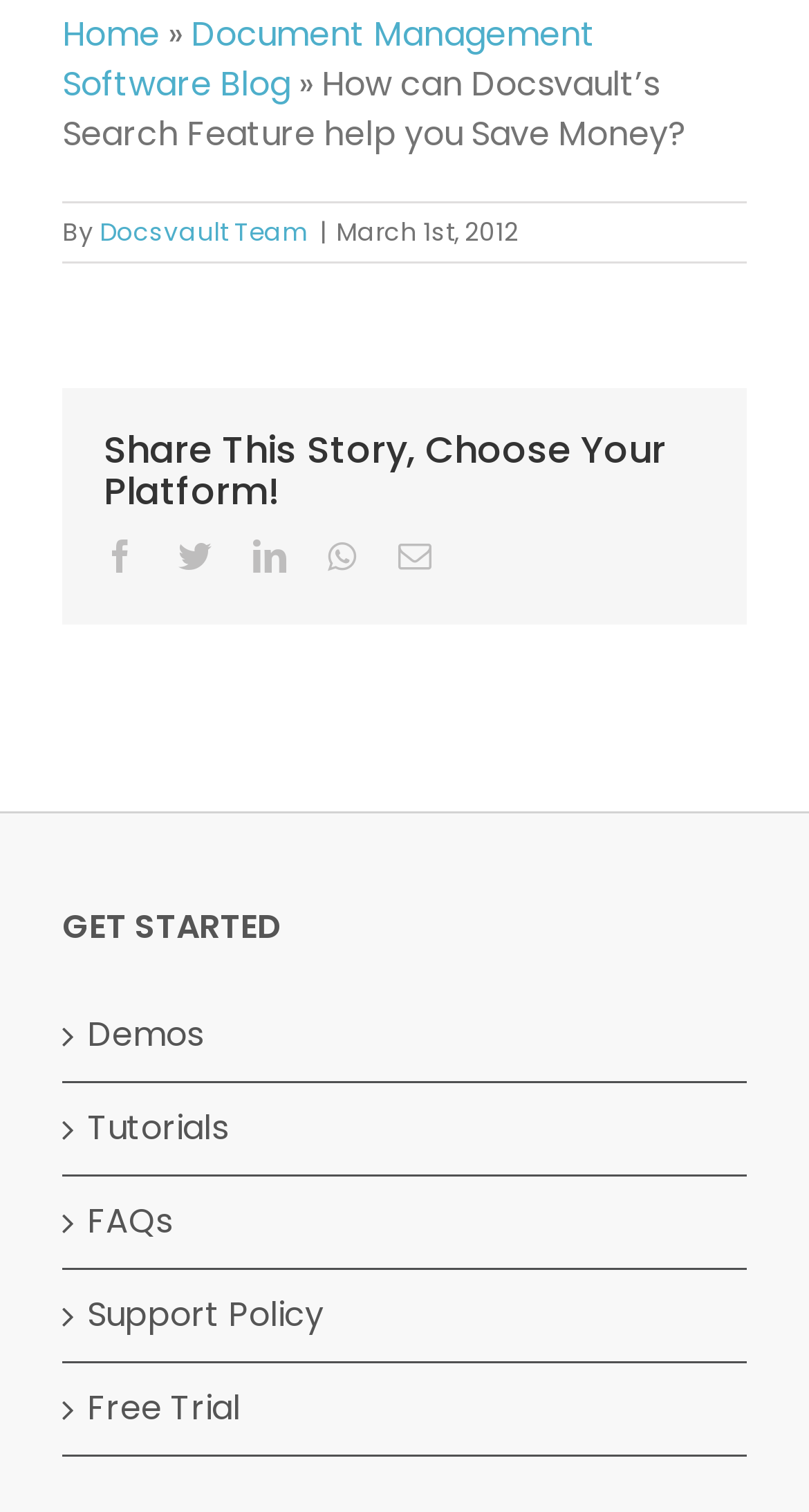Can you provide the bounding box coordinates for the element that should be clicked to implement the instruction: "Read the blog post"?

[0.077, 0.04, 0.849, 0.105]